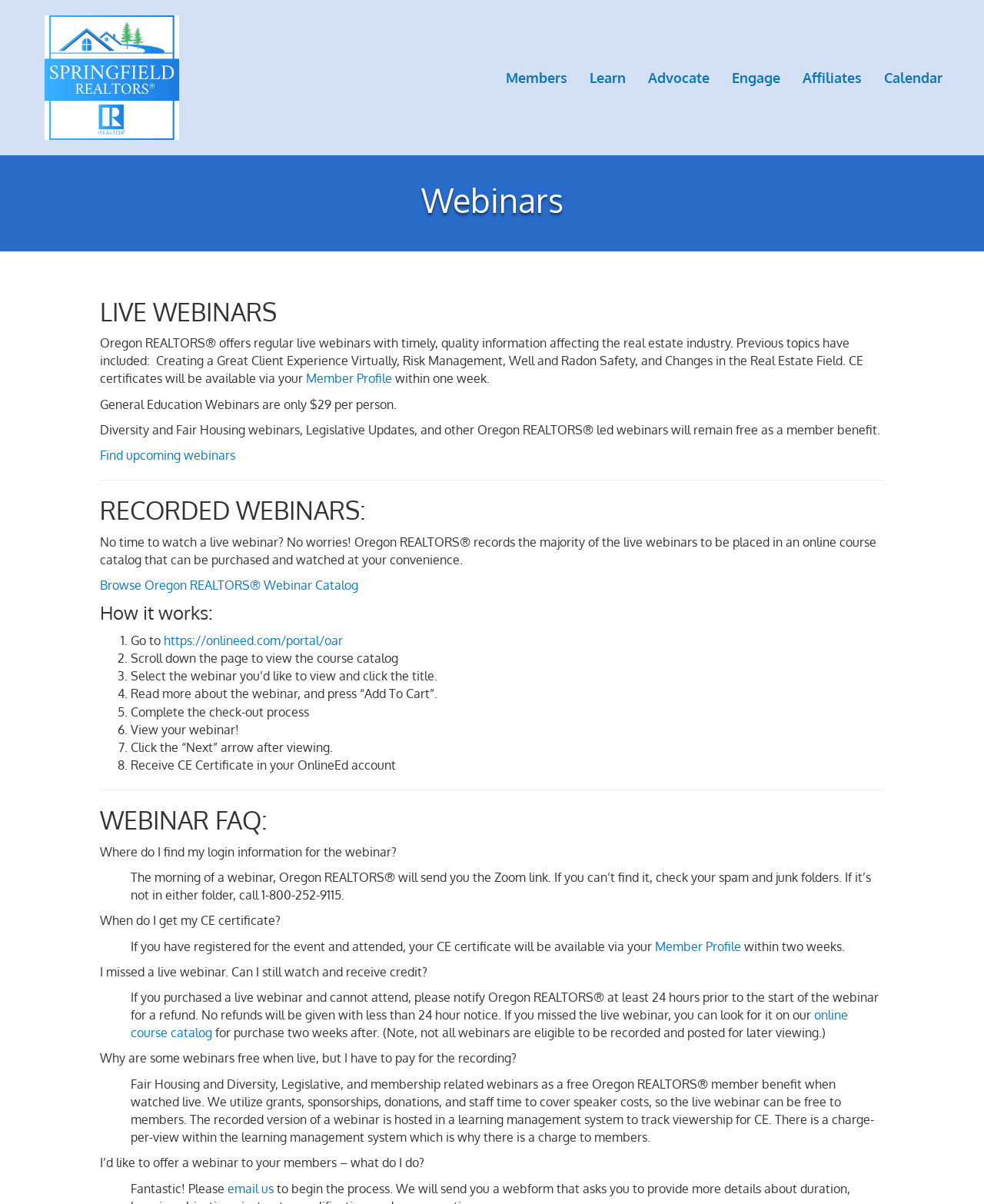Extract the bounding box for the UI element that matches this description: "Awesome Coding".

None